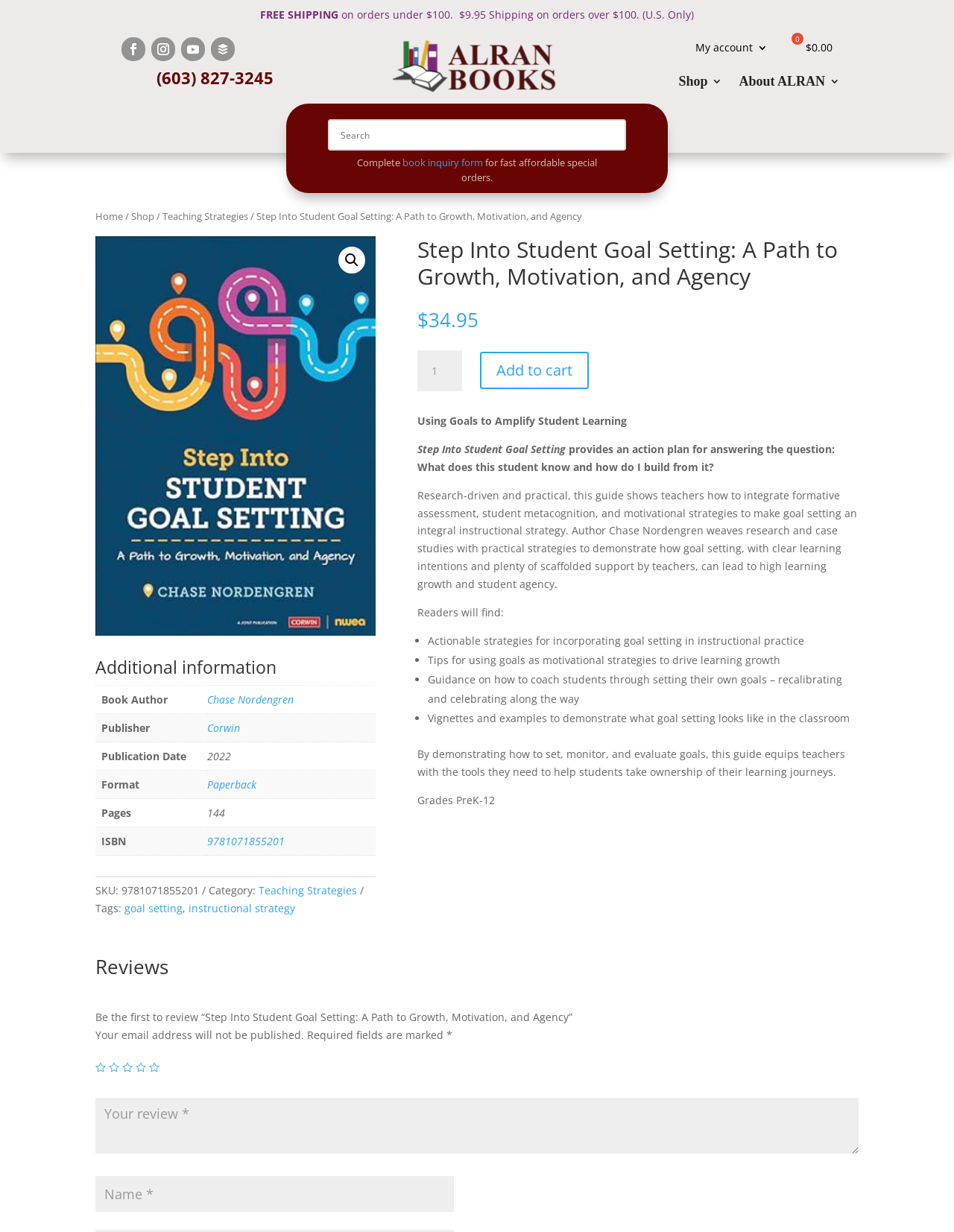What is the price of the book?
Look at the image and answer the question with a single word or phrase.

$34.95